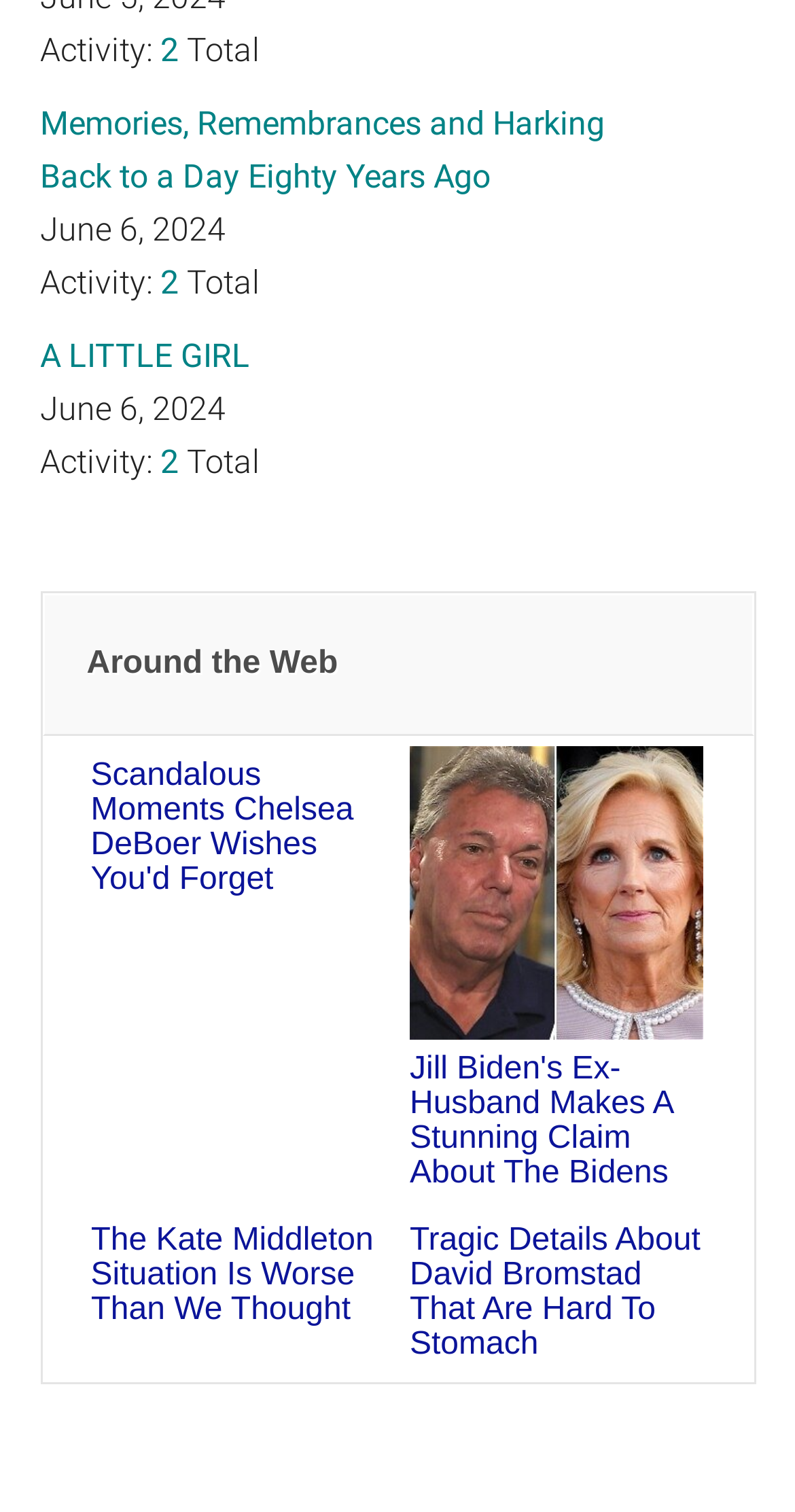Determine the bounding box of the UI component based on this description: "2016 Elections". The bounding box coordinates should be four float values between 0 and 1, i.e., [left, top, right, bottom].

[0.337, 0.348, 0.686, 0.4]